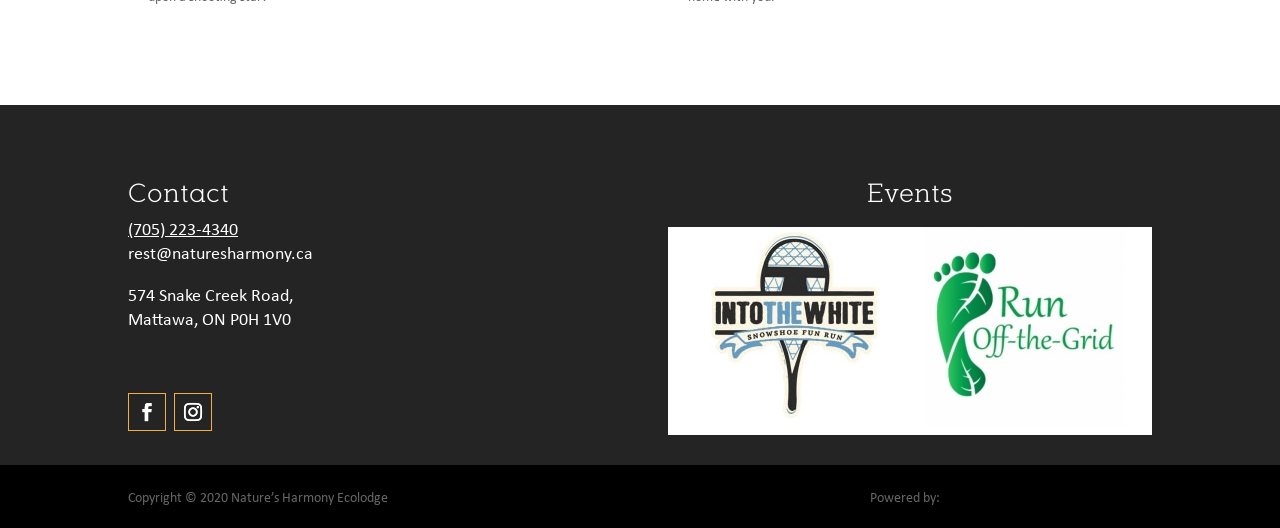Please provide a one-word or short phrase answer to the question:
What is the address of Nature's Harmony Ecolodge?

574 Snake Creek Road, Mattawa, ON P0H 1V0